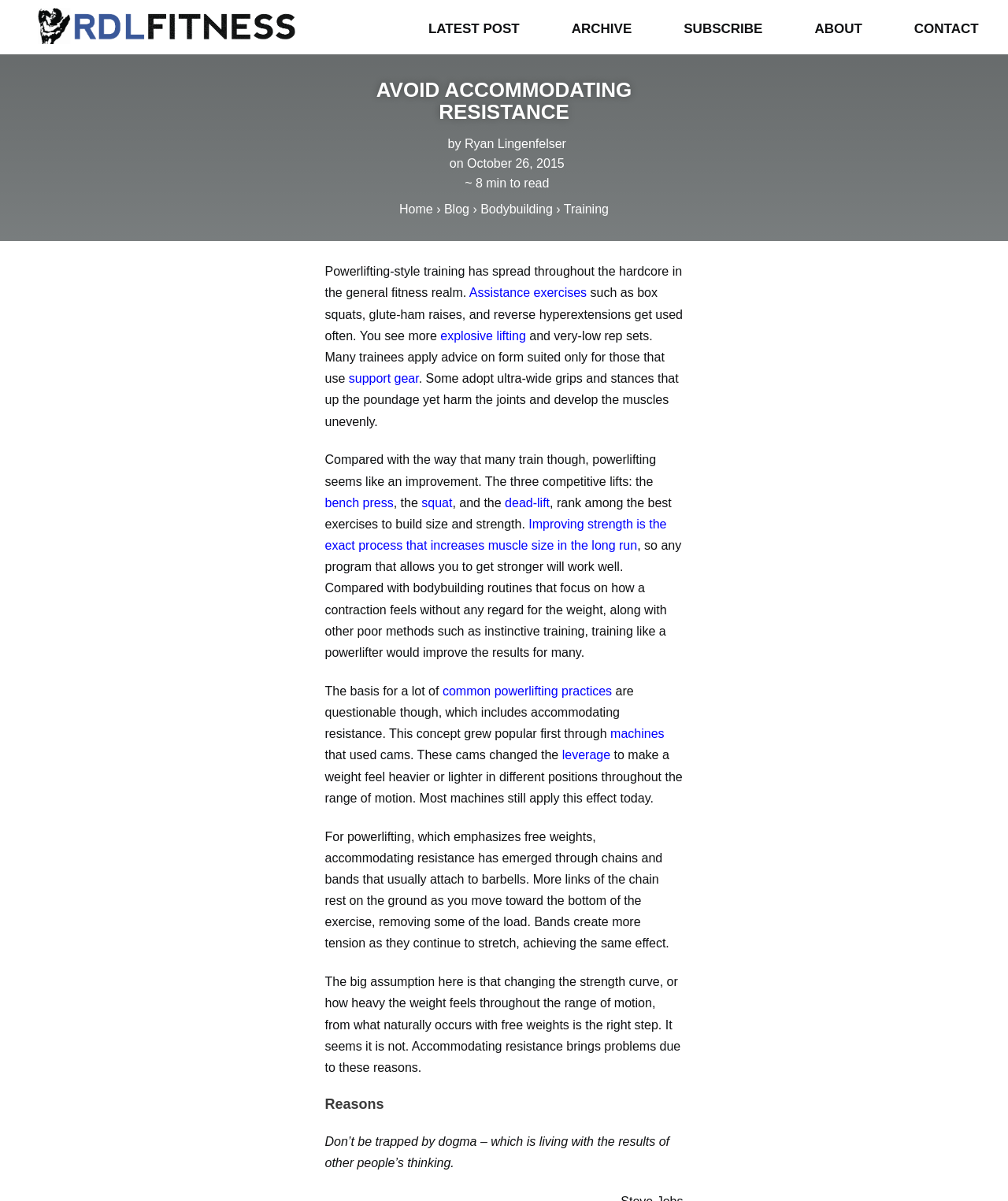Find the bounding box coordinates of the clickable area that will achieve the following instruction: "Click the 'LATEST POST' link".

[0.399, 0.018, 0.541, 0.031]